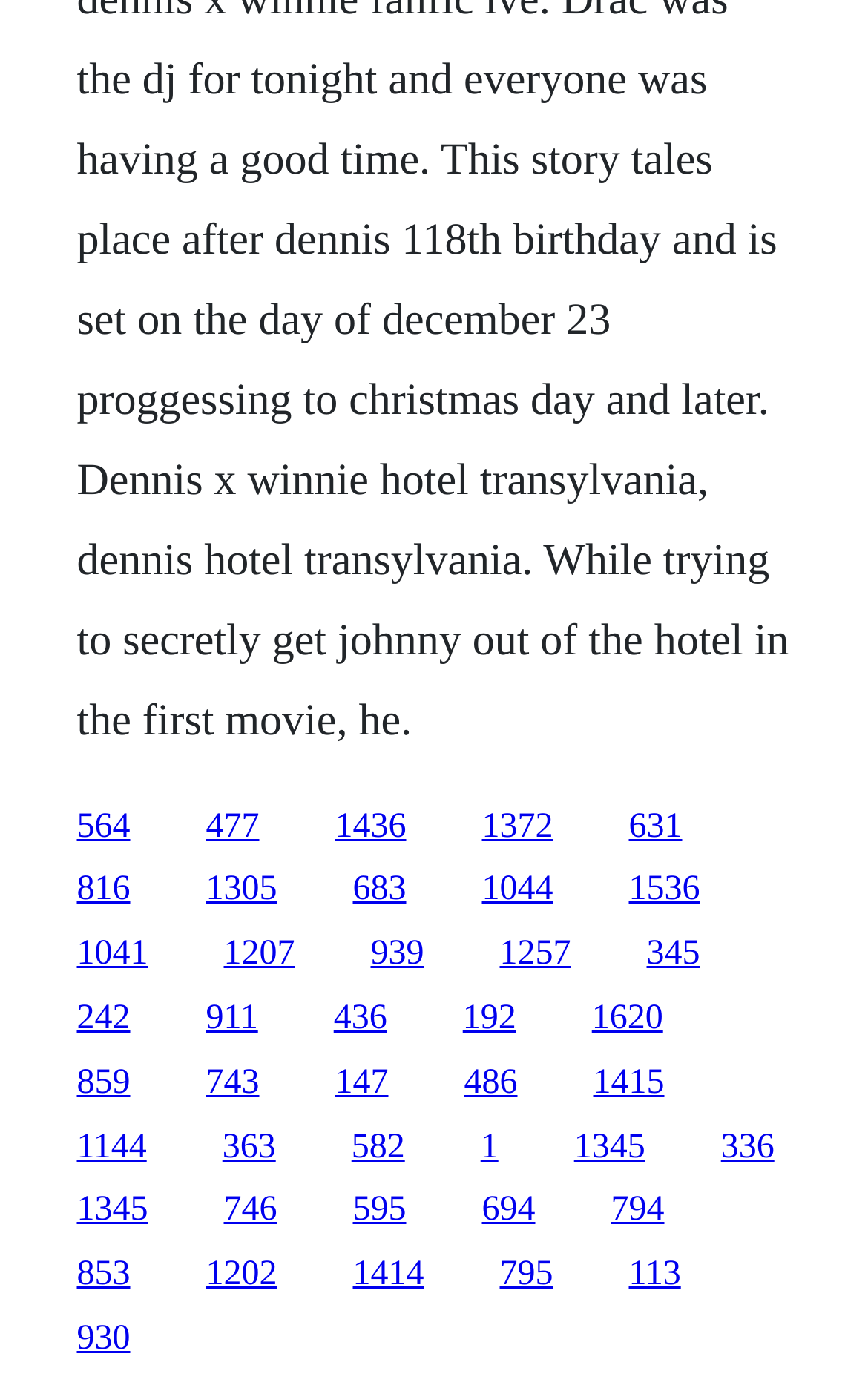Find the bounding box coordinates of the area to click in order to follow the instruction: "go to home page".

None